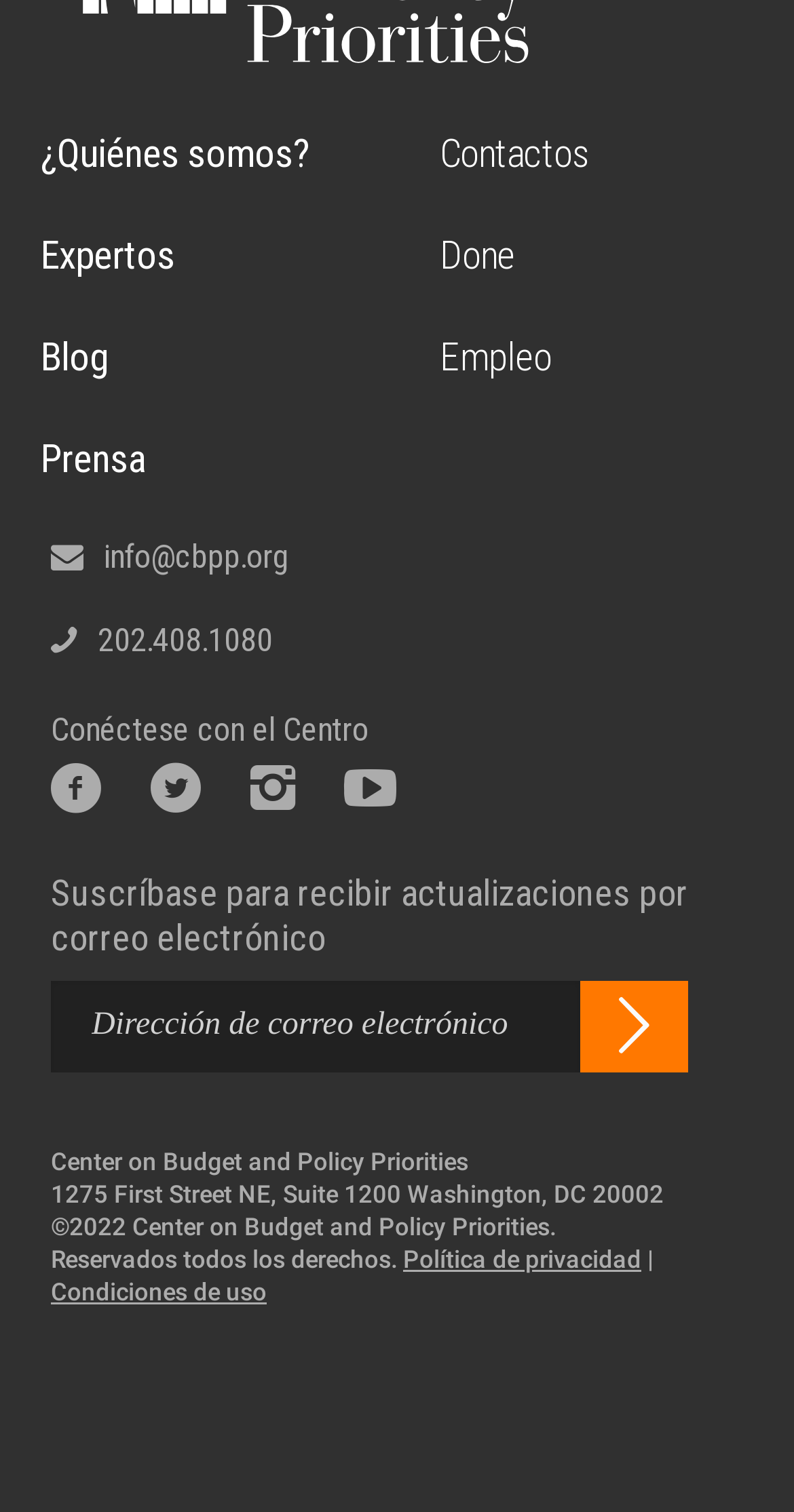Reply to the question with a single word or phrase:
What is the address of the organization?

1275 First Street NE, Suite 1200 Washington, DC 20002